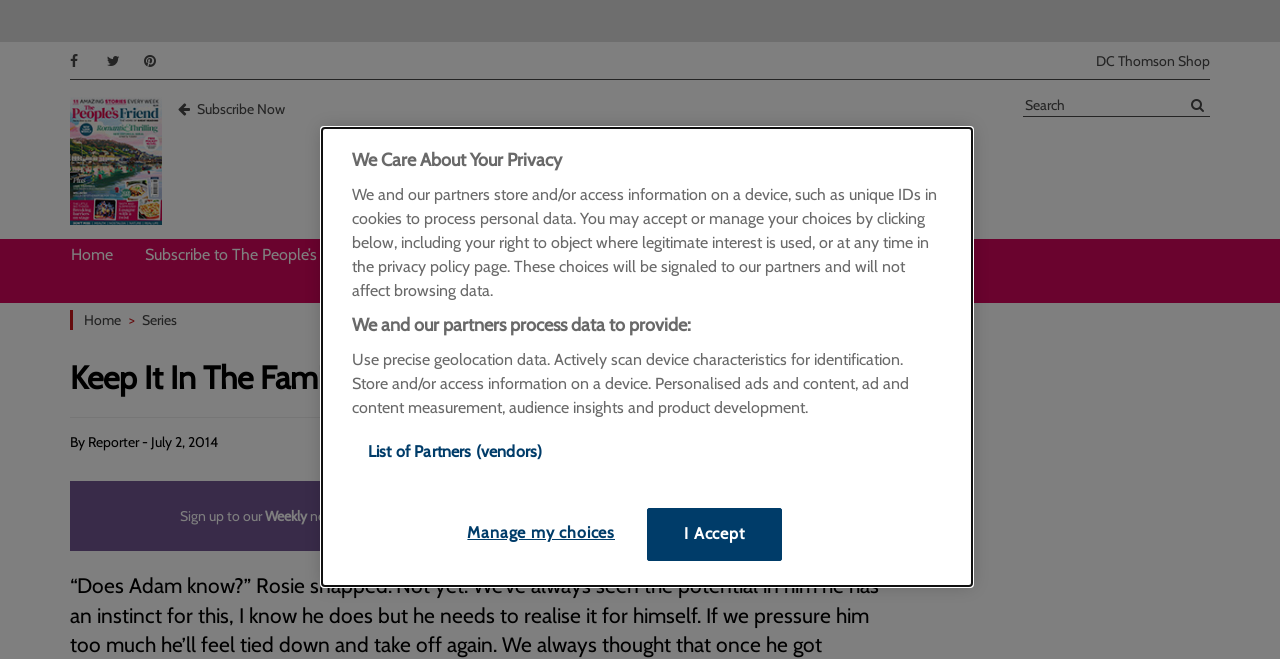What is the name of the magazine?
Utilize the information in the image to give a detailed answer to the question.

I inferred this answer by looking at the link with the text 'The People's Friend' and the image with the same text, which suggests that it is the name of the magazine.